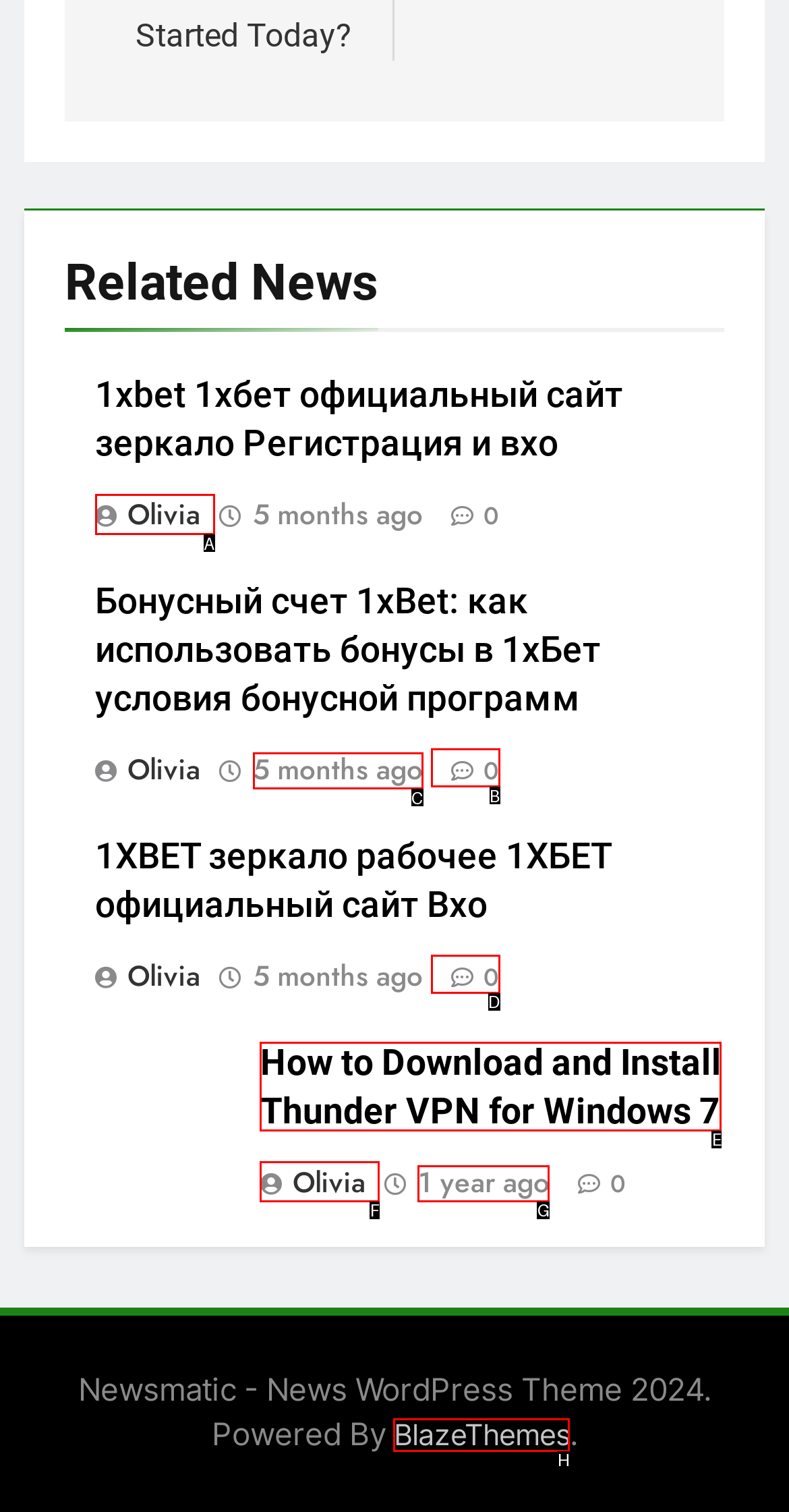Identify the letter of the option that should be selected to accomplish the following task: go to the fifth link. Provide the letter directly.

None